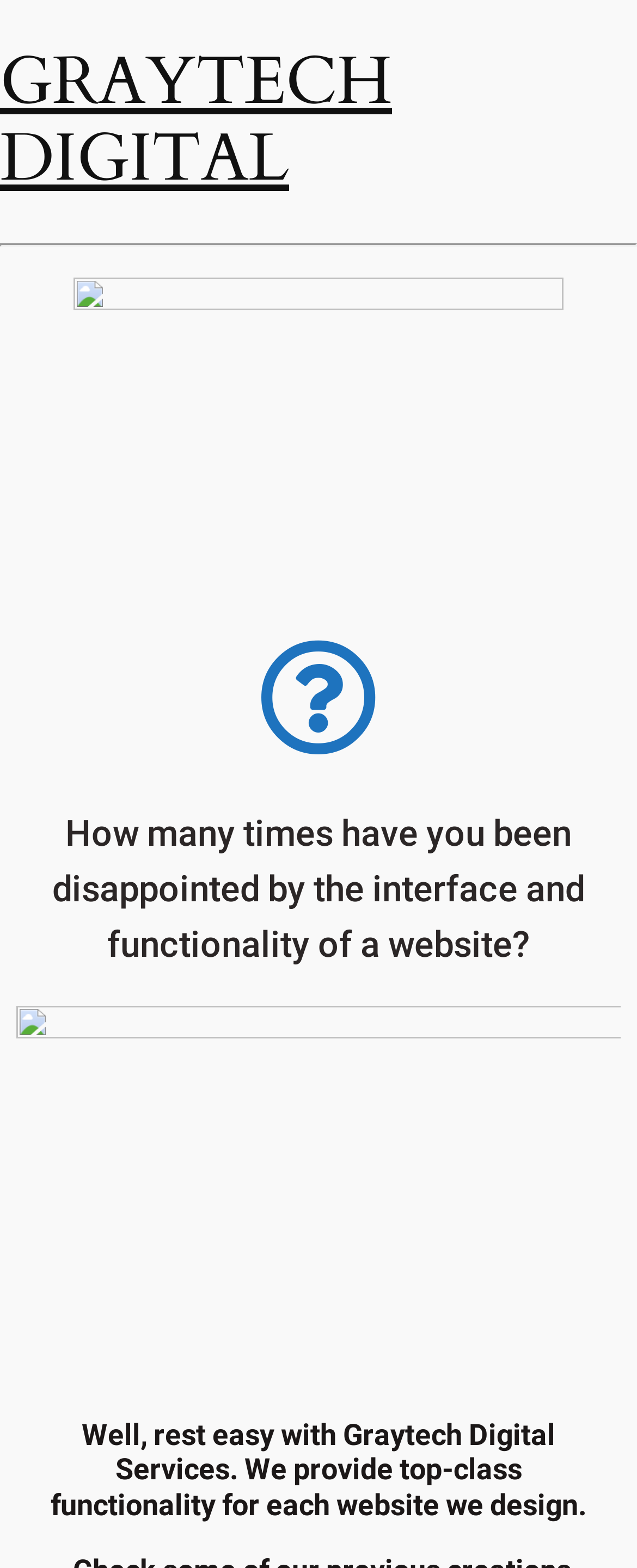Determine the bounding box for the described HTML element: "GRAYTECH DIGITAL". Ensure the coordinates are four float numbers between 0 and 1 in the format [left, top, right, bottom].

[0.0, 0.024, 0.615, 0.131]